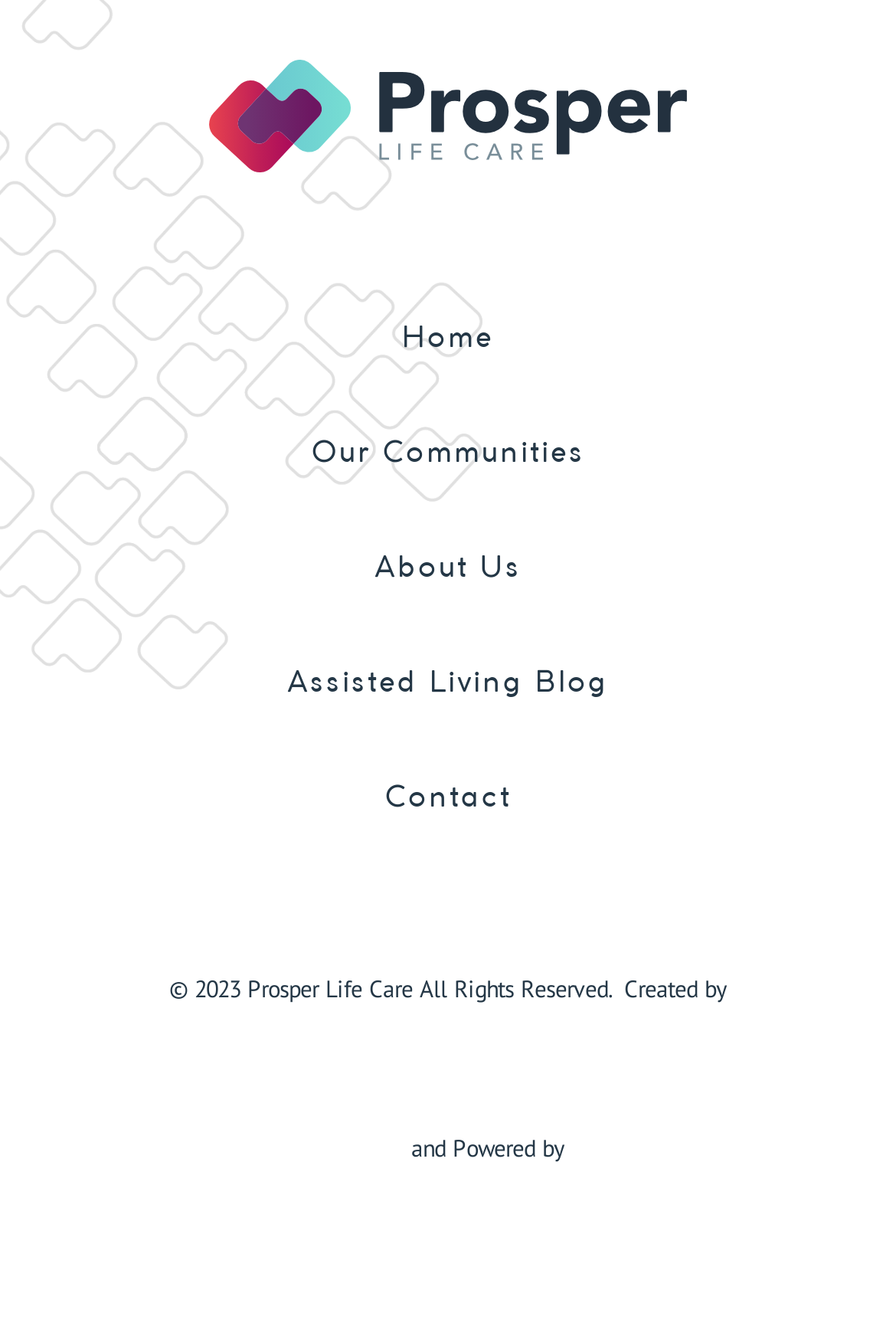Based on the element description: "Home", identify the bounding box coordinates for this UI element. The coordinates must be four float numbers between 0 and 1, listed as [left, top, right, bottom].

[0.056, 0.214, 0.944, 0.301]